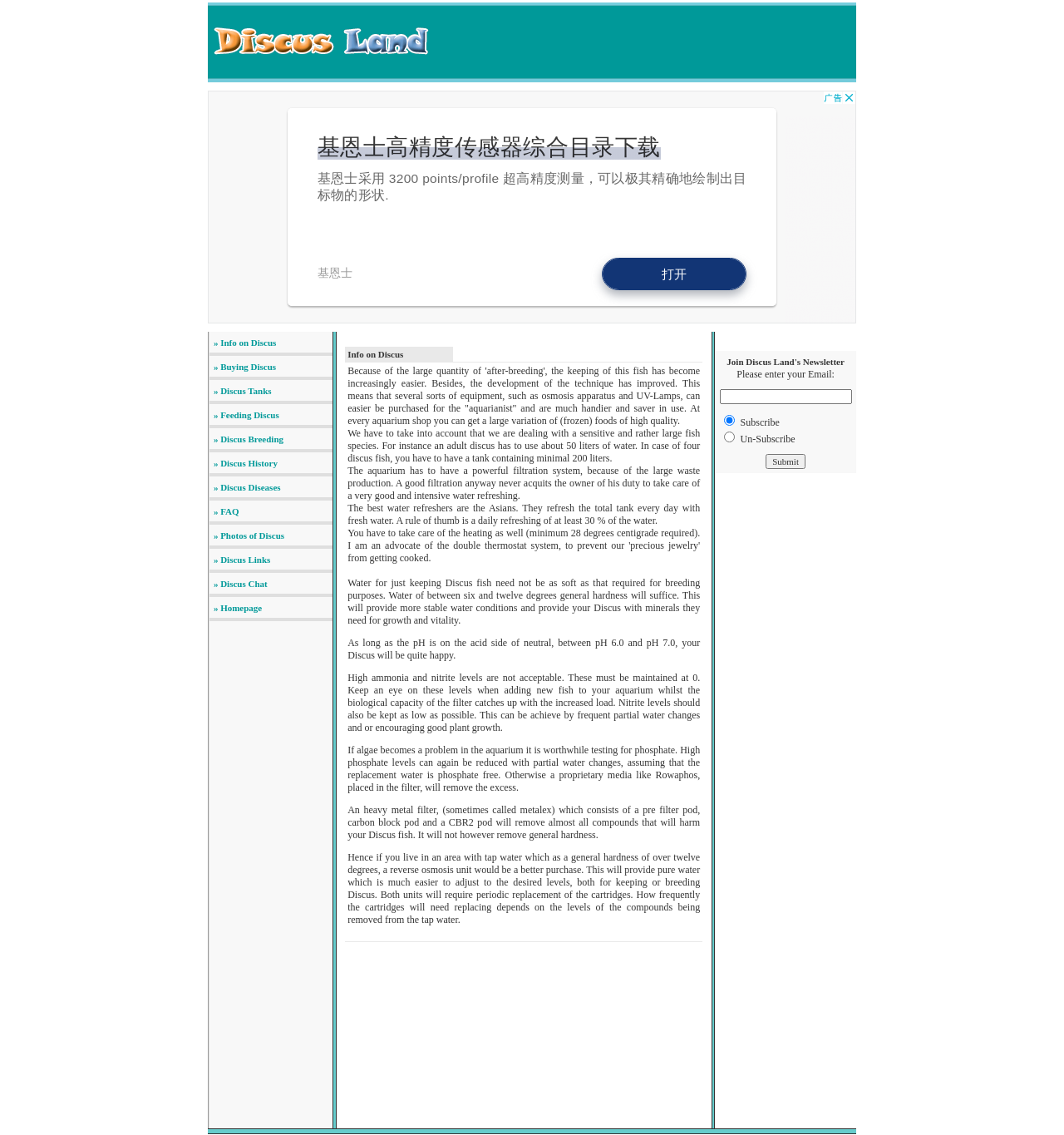Provide a short answer to the following question with just one word or phrase: What is the recommended daily water refresh rate?

30 %